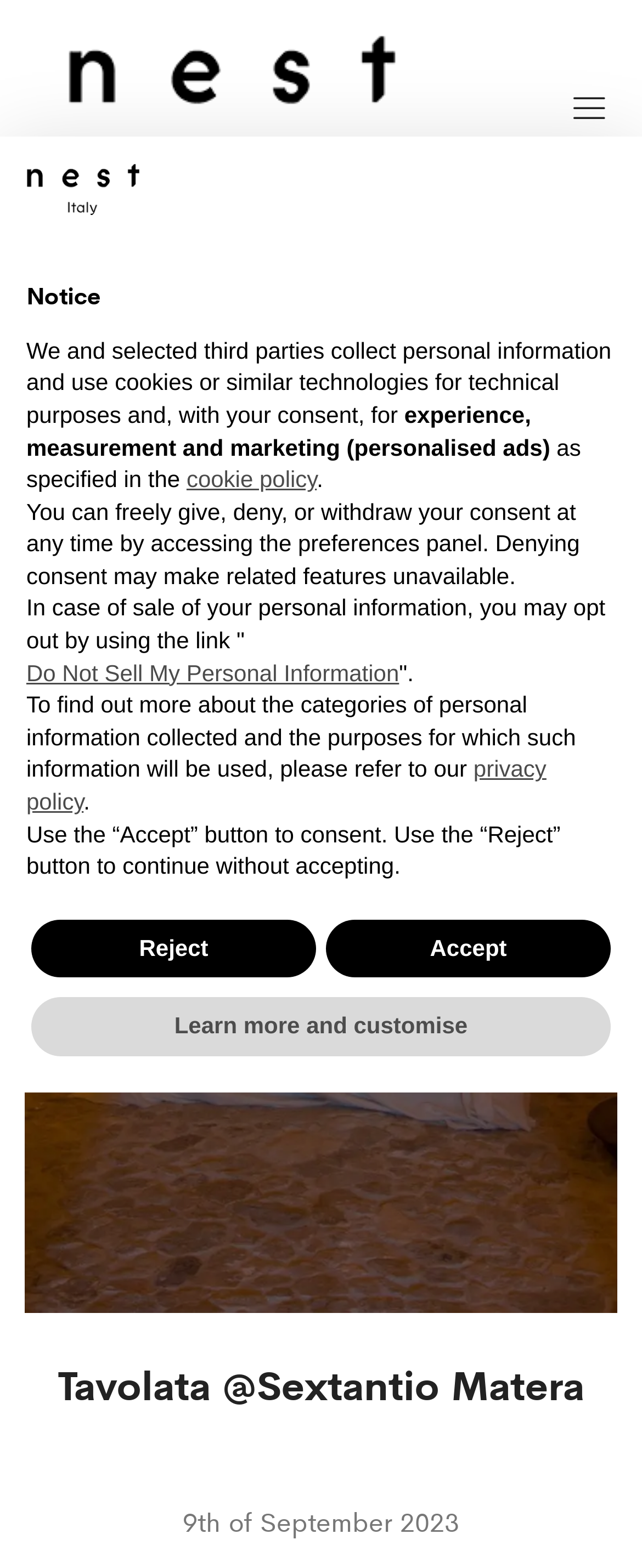Answer the question with a brief word or phrase:
What is the date mentioned on the webpage?

9th of September 2023